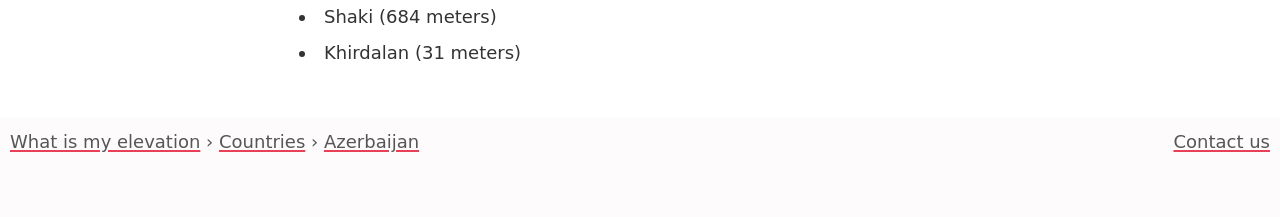Provide the bounding box coordinates in the format (top-left x, top-left y, bottom-right x, bottom-right y). All values are floating point numbers between 0 and 1. Determine the bounding box coordinate of the UI element described as: My StoryExpand

None